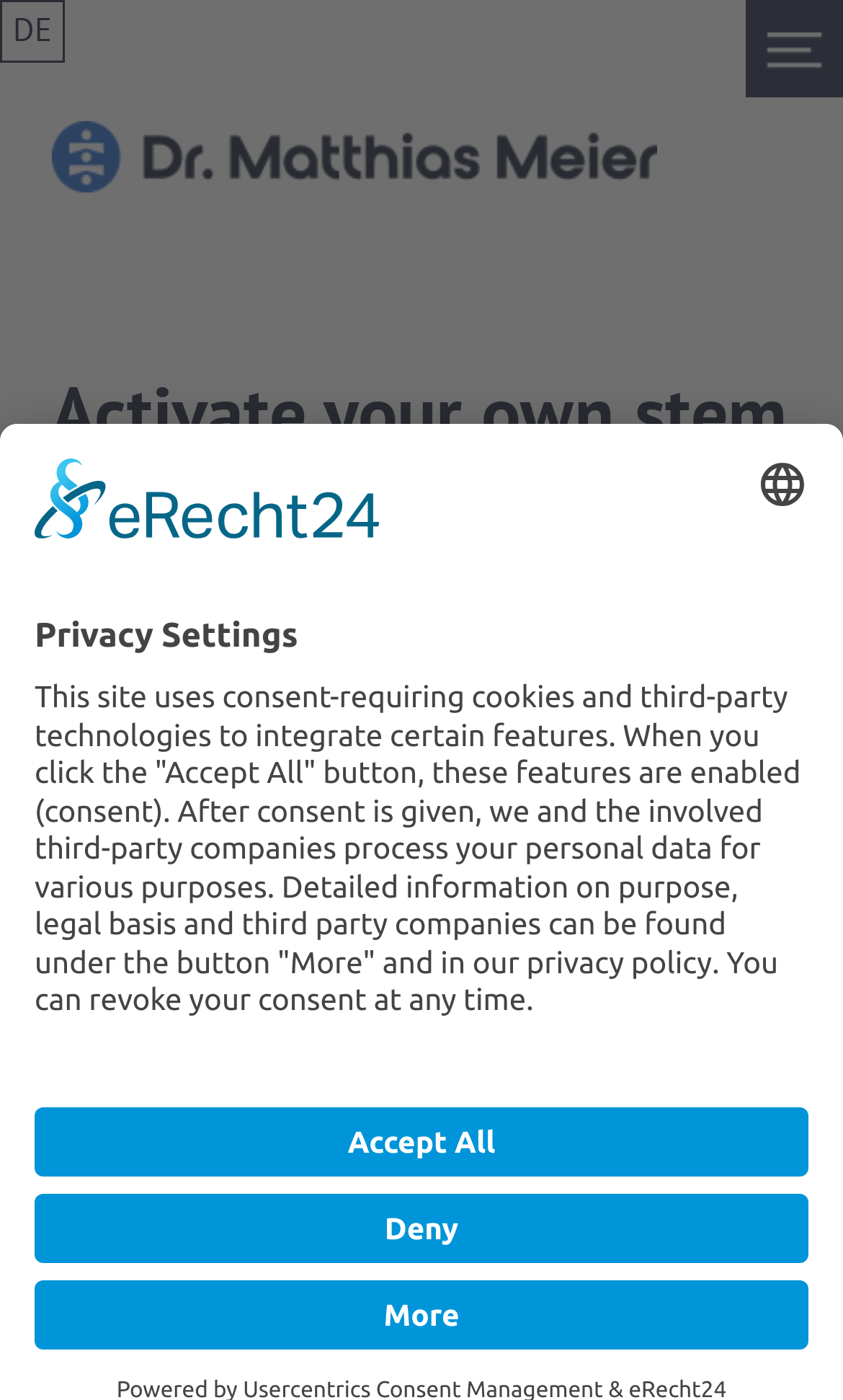What is the name of the health management organization?
Provide a comprehensive and detailed answer to the question.

The name of the health management organization can be found in the image element at the top of the webpage, which has a bounding box of [0.061, 0.087, 0.779, 0.137]. The OCR text of this image is 'Impulse Health Management'.